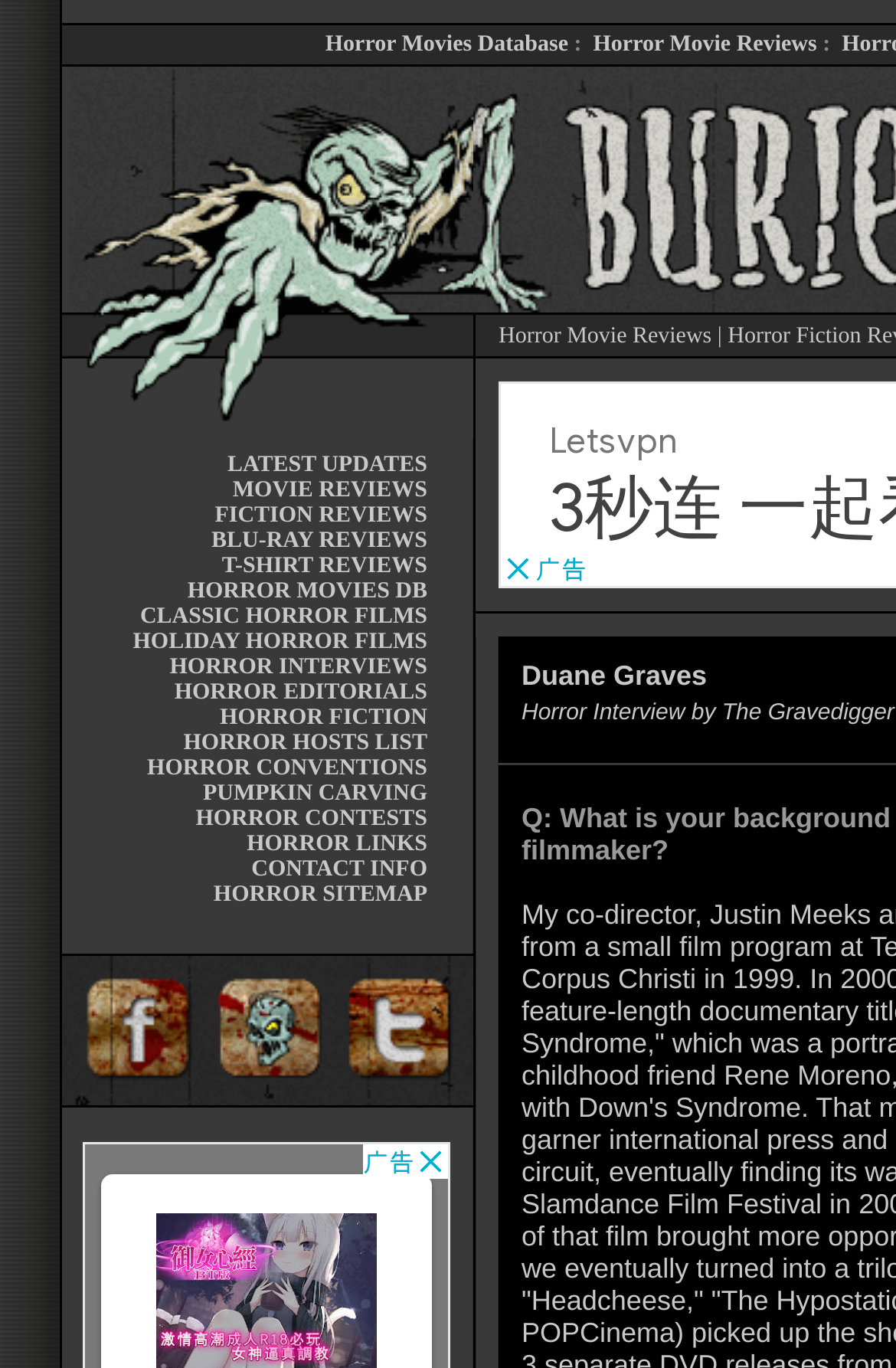What is the purpose of the 'HORROR MOVIES DB' link?
Please answer the question with as much detail and depth as you can.

Based on the link text and its placement on the webpage, I inferred that the 'HORROR MOVIES DB' link likely leads to a database or collection of horror movies, possibly with information, reviews, or ratings.